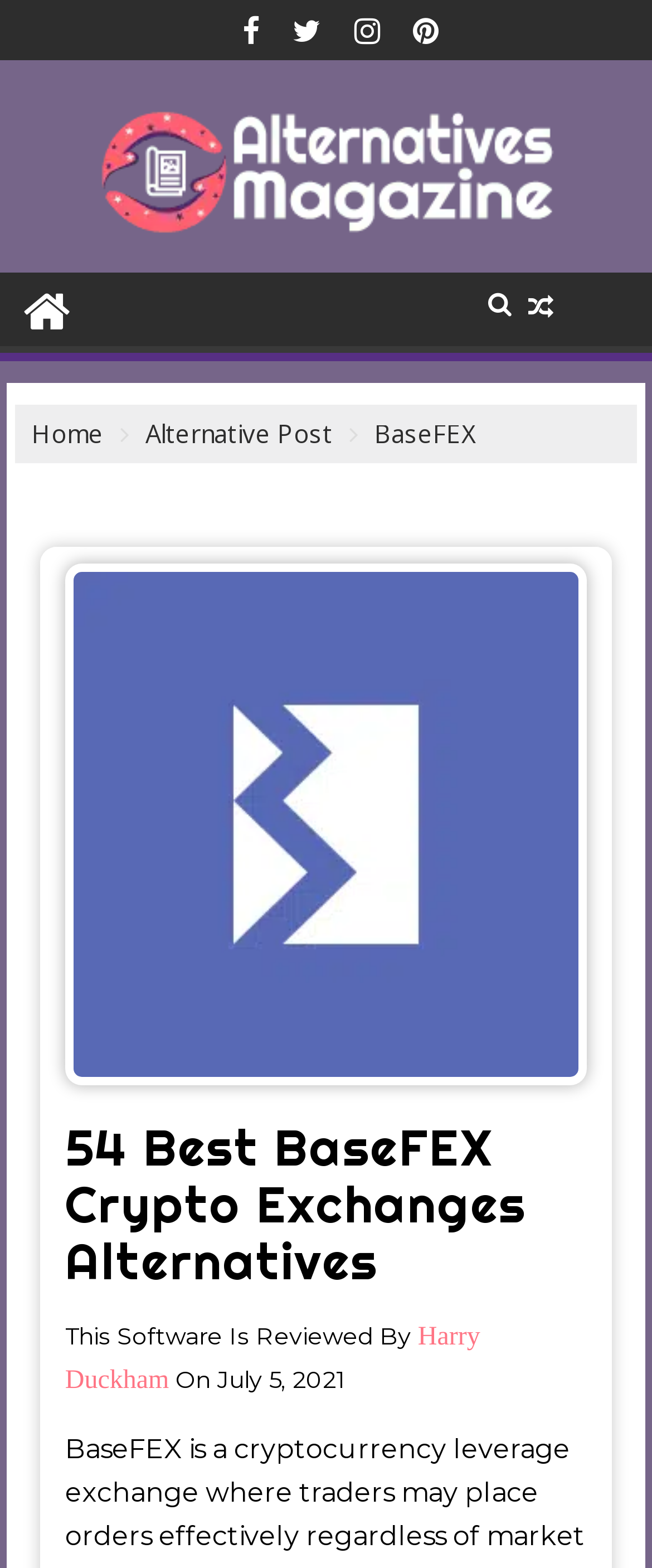Describe every aspect of the webpage comprehensively.

The webpage is about BaseFEX, a popular cryptocurrency exchange platform, and its alternatives. At the top, there are four social media links, represented by icons, aligned horizontally. Below them, there is a link to "Alternatives Magazine" with a corresponding image. 

On the left side, there is a navigation menu with links to "Home" and "Alternative Post". On the right side, there is a heading "BaseFEX" and a generic element with a large image of BaseFEX. 

Below the navigation menu, there is a main heading "54 Best BaseFEX Crypto Exchanges Alternatives". Underneath, there is a text "This Software Is Reviewed By" followed by a link to the reviewer's name, "Harry Duckham", and a publication date "On July 5, 2021".